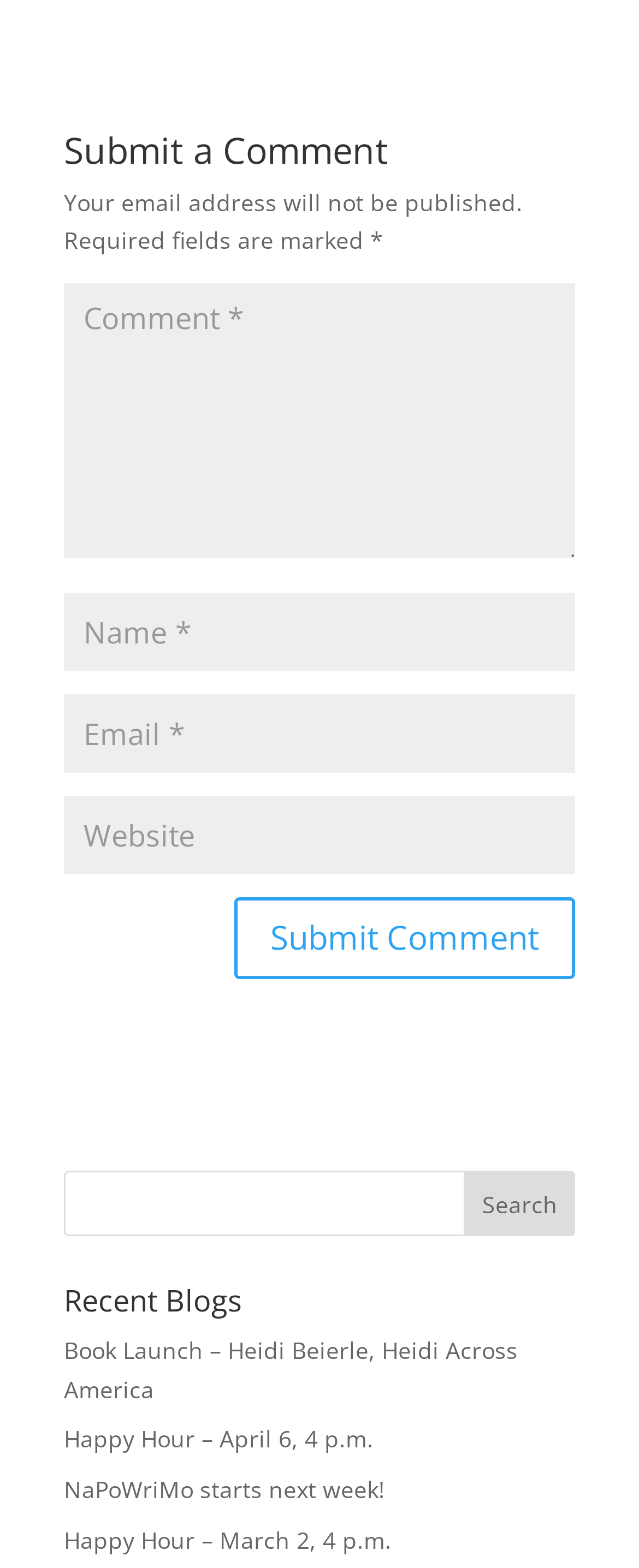Identify the bounding box coordinates for the element you need to click to achieve the following task: "enter name". Provide the bounding box coordinates as four float numbers between 0 and 1, in the form [left, top, right, bottom].

[0.1, 0.378, 0.9, 0.428]